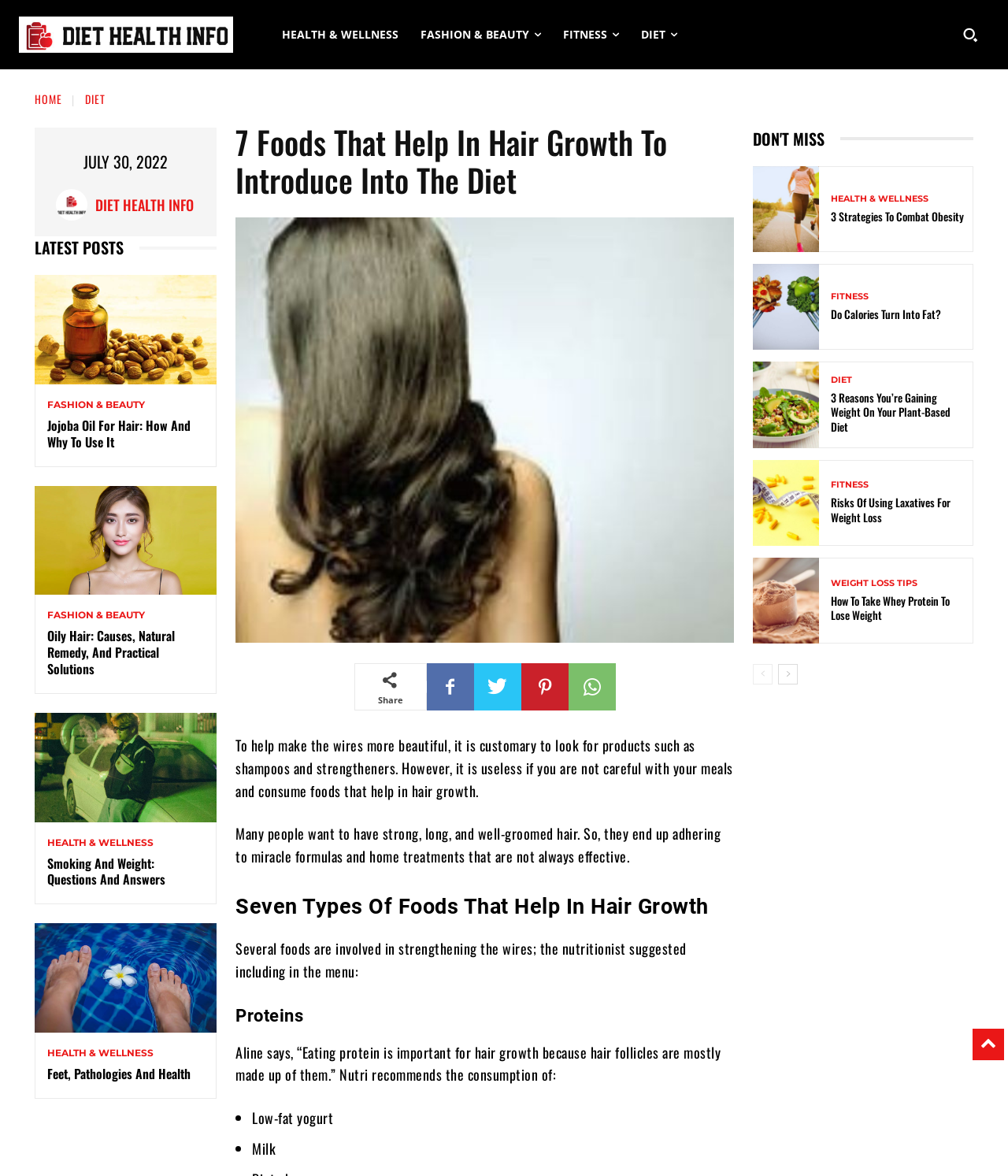What is the second food item that helps in hair growth?
Give a single word or phrase answer based on the content of the image.

Milk